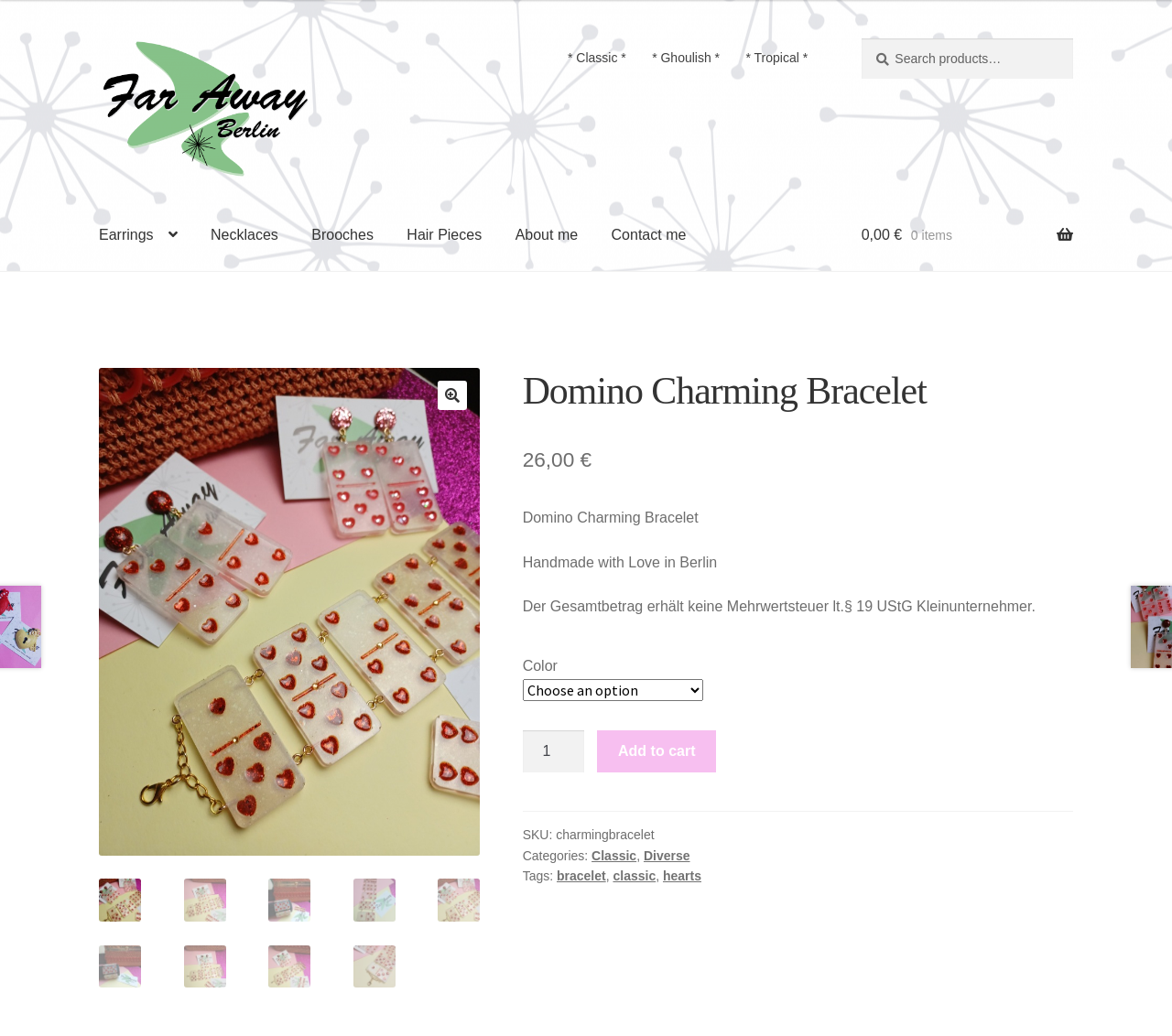Please specify the bounding box coordinates of the clickable region to carry out the following instruction: "Add to cart". The coordinates should be four float numbers between 0 and 1, in the format [left, top, right, bottom].

[0.51, 0.705, 0.611, 0.746]